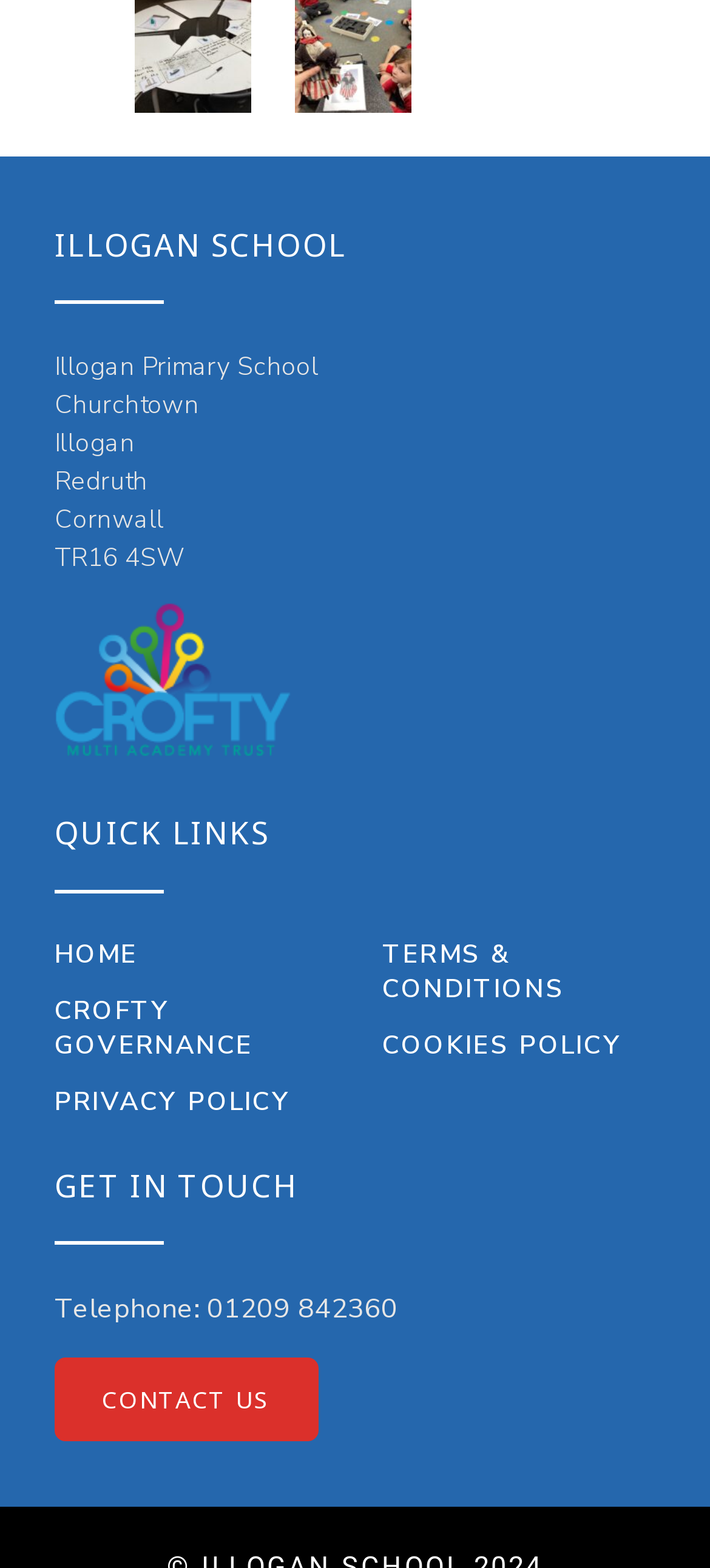Based on what you see in the screenshot, provide a thorough answer to this question: How many quick links are available?

The quick links section is located in the middle of the webpage, and it contains five links: 'HOME', 'CROFTY GOVERNANCE', 'PRIVACY POLICY', 'TERMS & CONDITIONS', and 'COOKIES POLICY'.